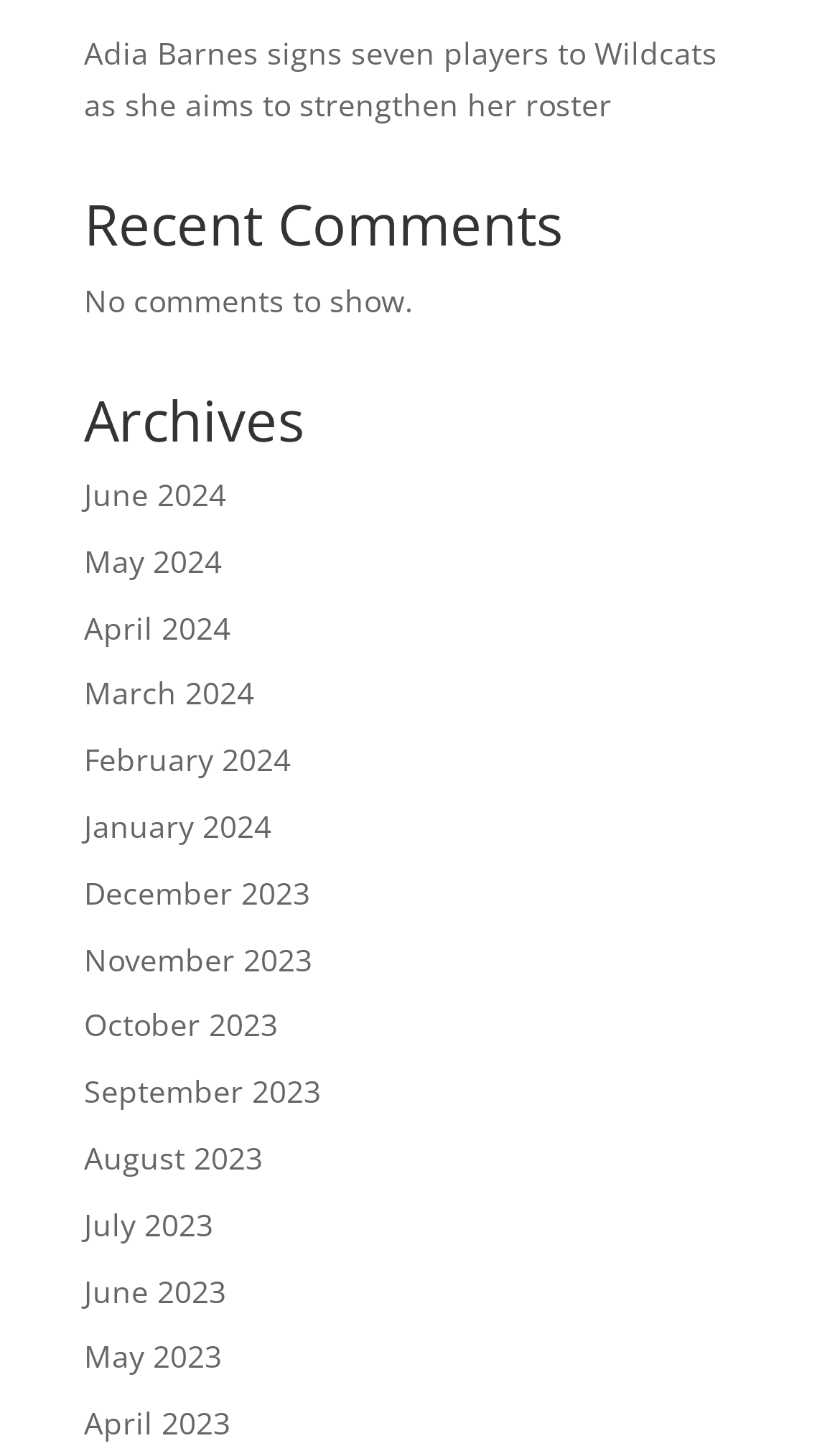Determine the bounding box of the UI component based on this description: "March 2024". The bounding box coordinates should be four float values between 0 and 1, i.e., [left, top, right, bottom].

[0.1, 0.464, 0.303, 0.492]